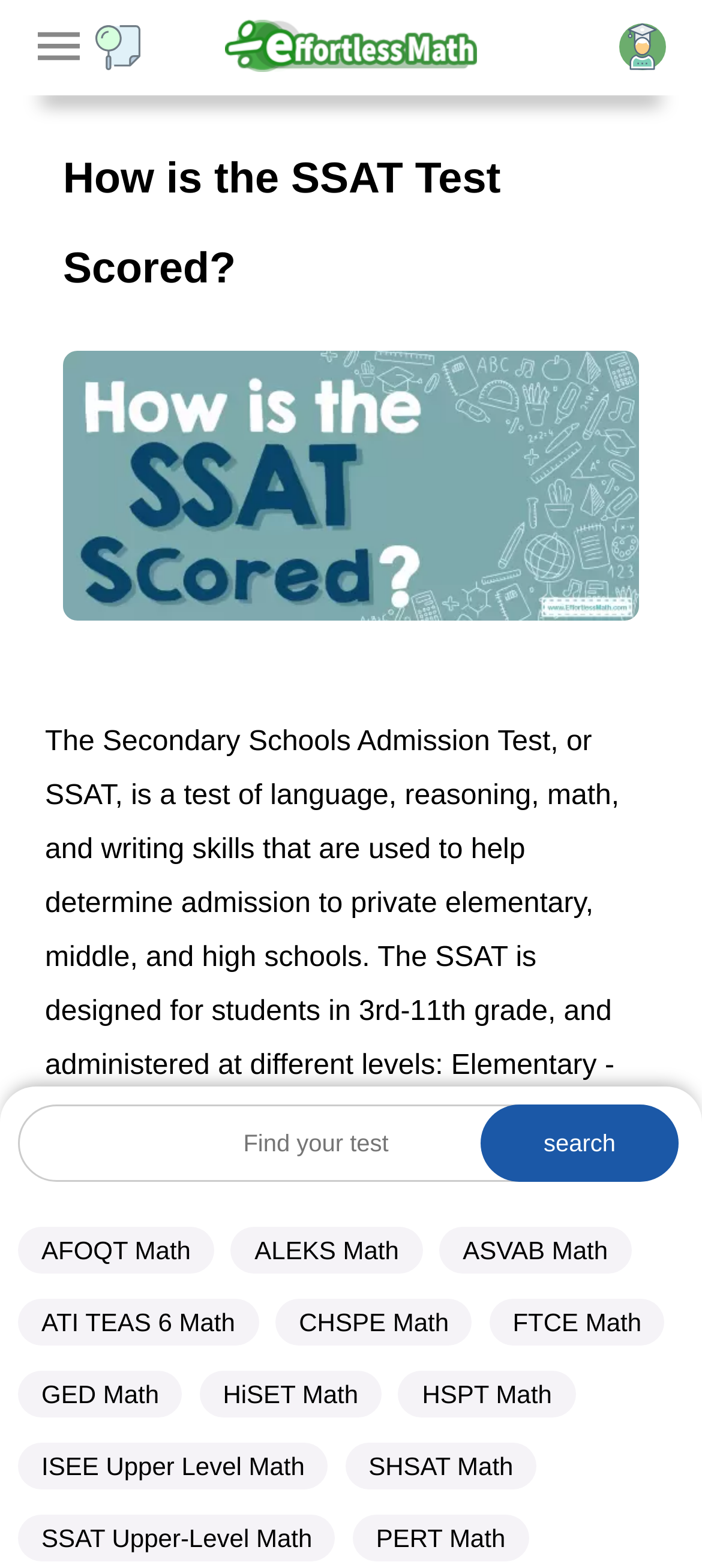Please identify the primary heading on the webpage and return its text.

How is the SSAT Test Scored?